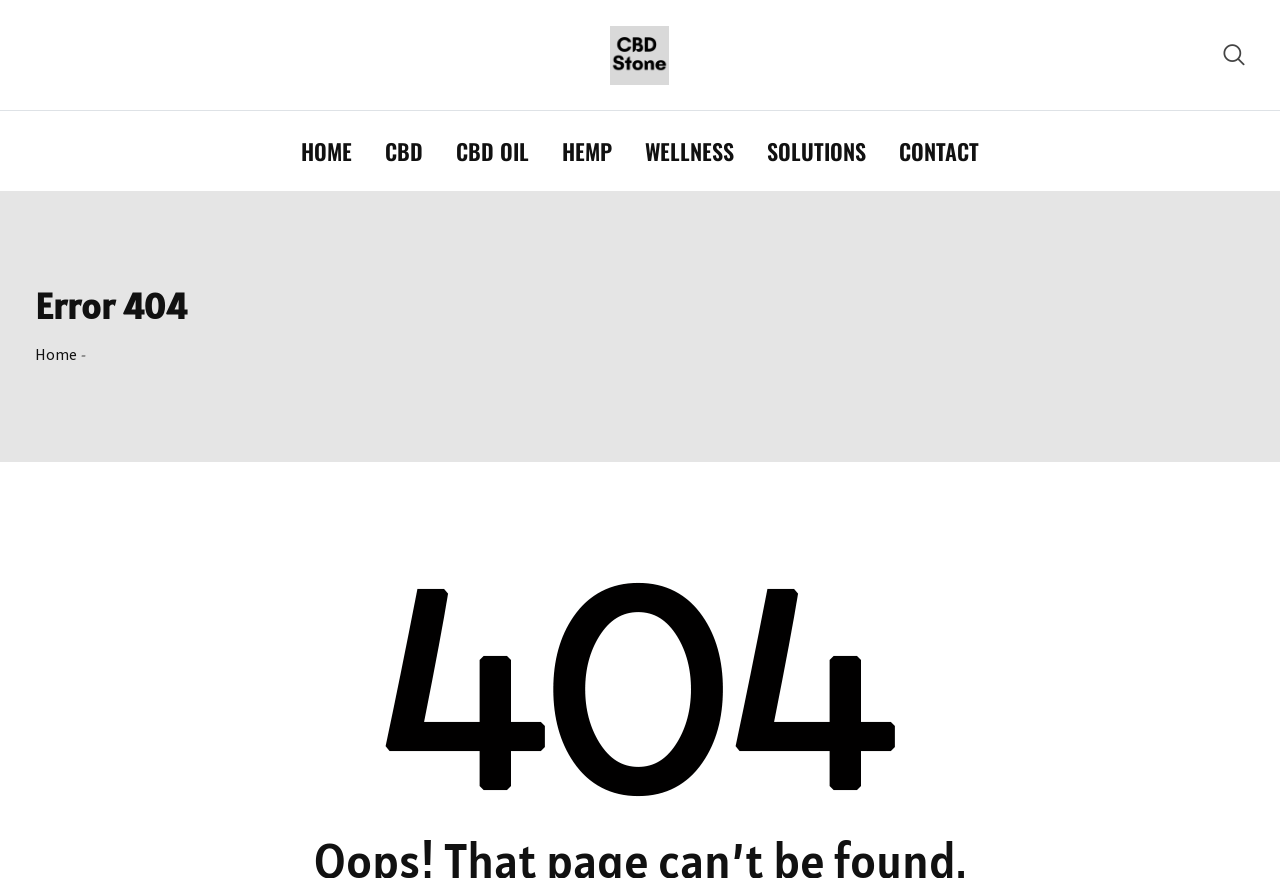Locate the bounding box coordinates of the clickable region necessary to complete the following instruction: "go to home page". Provide the coordinates in the format of four float numbers between 0 and 1, i.e., [left, top, right, bottom].

[0.223, 0.126, 0.287, 0.218]